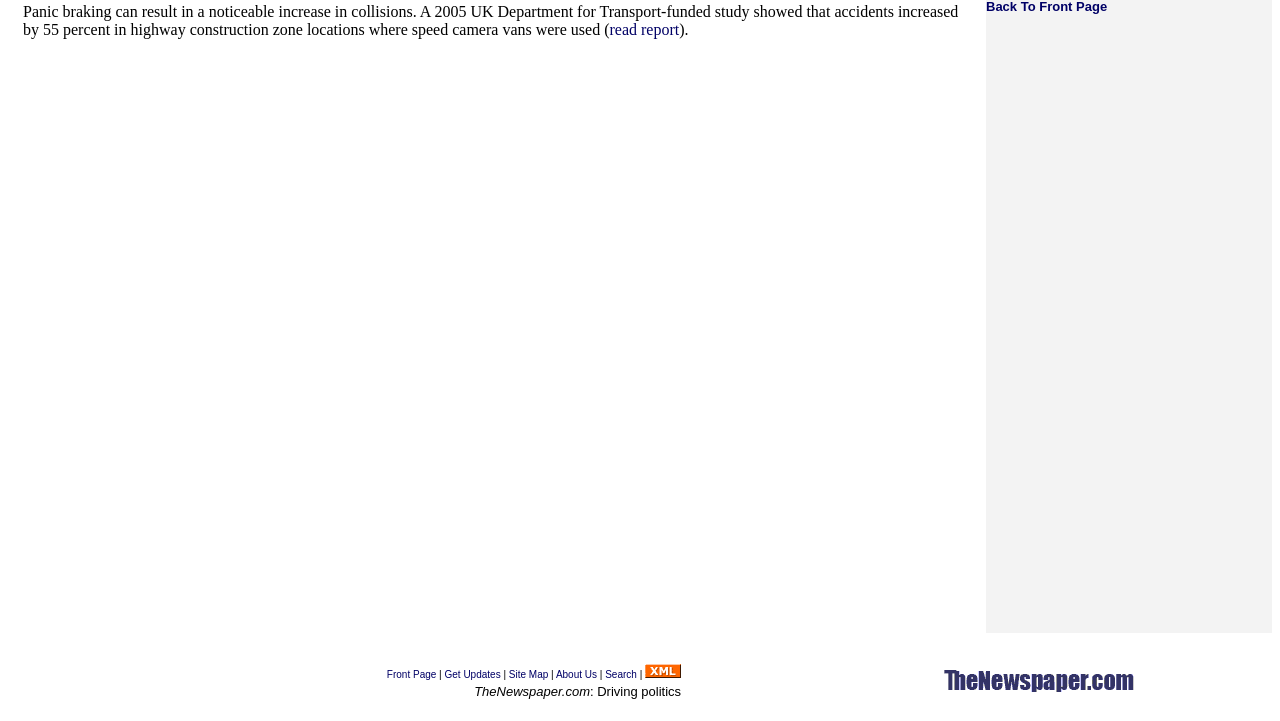Identify the bounding box of the HTML element described here: "aria-label="Advertisement" name="aswift_1" title="Advertisement"". Provide the coordinates as four float numbers between 0 and 1: [left, top, right, bottom].

[0.77, 0.046, 0.994, 0.878]